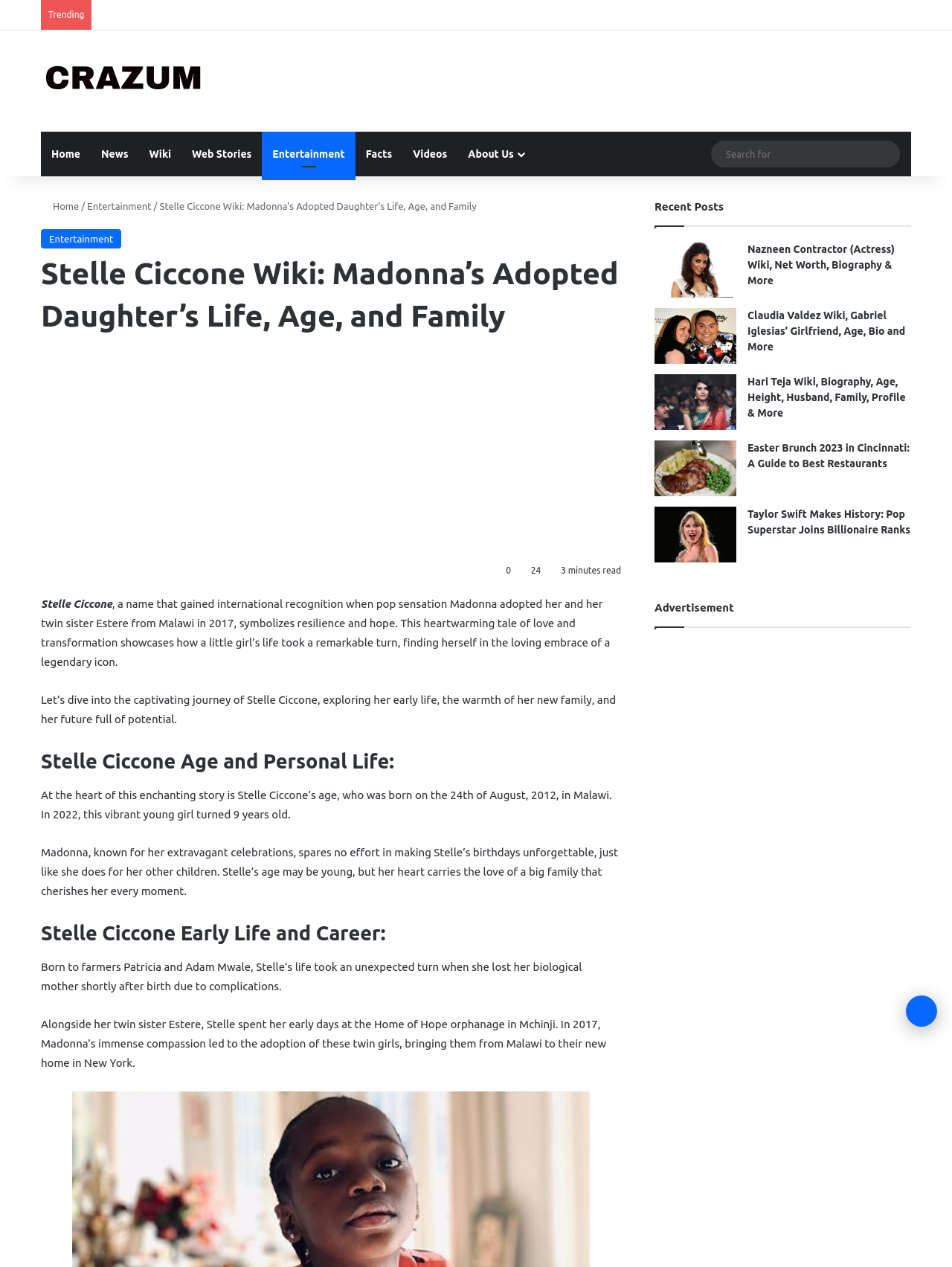Determine and generate the text content of the webpage's headline.

Stelle Ciccone Wiki: Madonna’s Adopted Daughter’s Life, Age, and Family